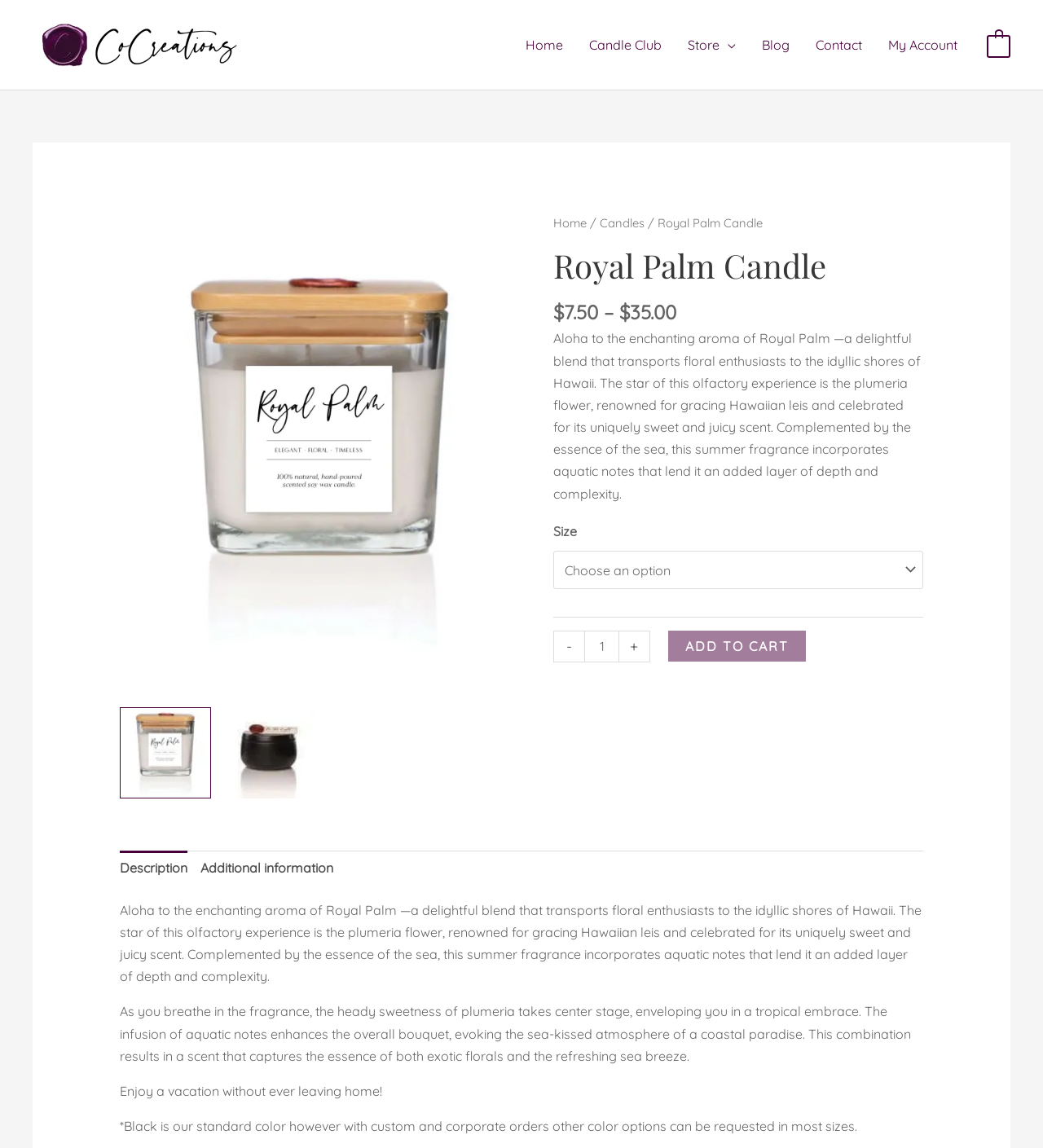Based on the image, give a detailed response to the question: What is the name of the candle?

The name of the candle can be found in the heading element on the webpage, which is 'Royal Palm Candle'. This is also the title of the webpage as indicated in the meta description.